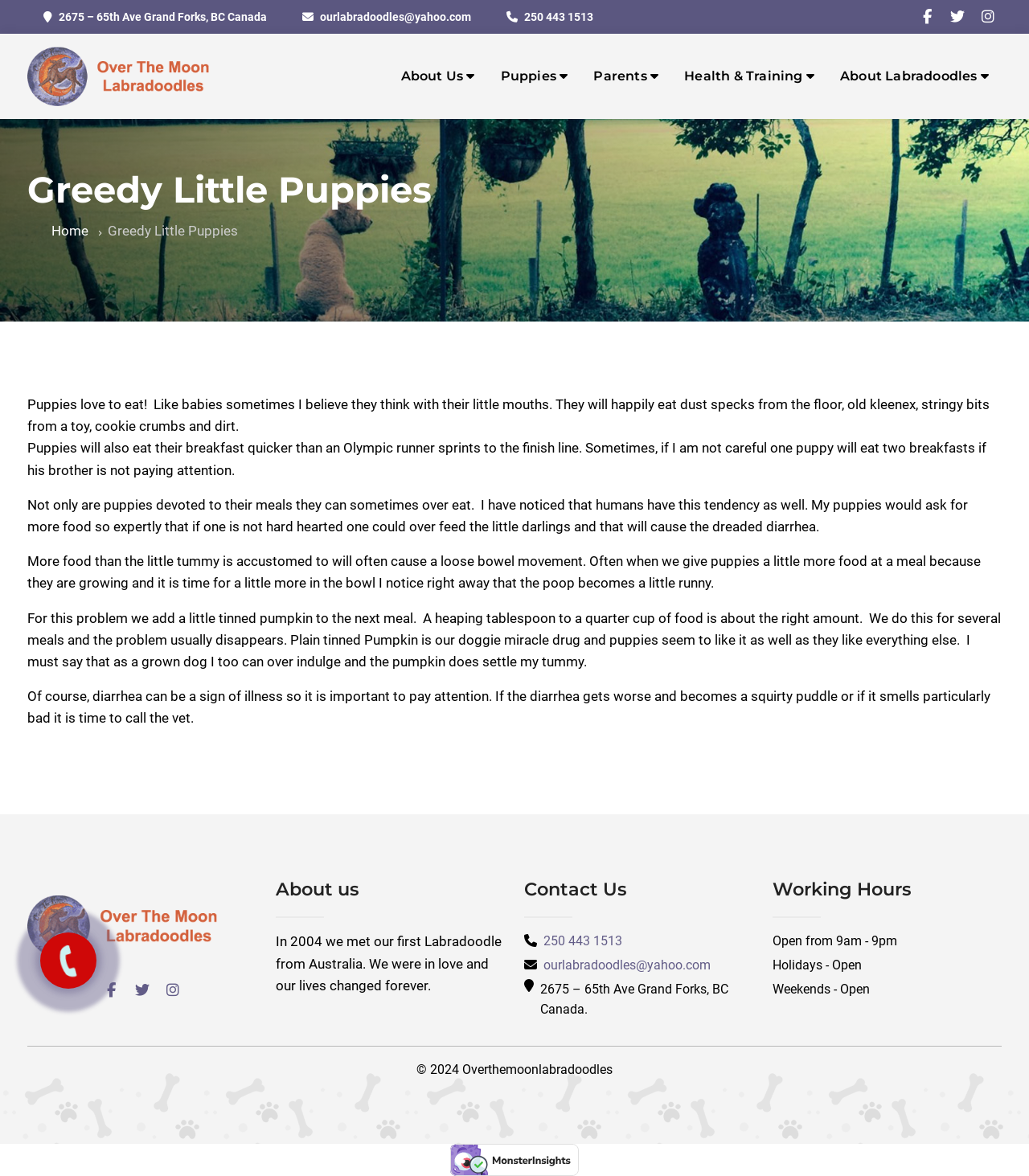Offer a meticulous caption that includes all visible features of the webpage.

This webpage is about Overthemoonlabradoodles, a breeder of Labradoodles. At the top of the page, there is a header section with the website's title, "Greedy Little Puppies - overthemoonlabradoodles", and a navigation menu with links to "Home", "About Us", "Puppies", "Parents", "Health & Training", and "About Labradoodles". Below the header, there is a section with the website's contact information, including an email address, phone number, and physical address in Grand Forks, BC, Canada.

The main content of the page is divided into two columns. The left column contains a series of paragraphs discussing the eating habits of puppies, including their tendency to eat quickly and overeat, which can lead to diarrhea. The text also mentions the use of tinned pumpkin as a remedy for diarrhea and the importance of monitoring puppies' health.

The right column contains several sections, including "About us", "Contact Us", and "Working Hours". The "About us" section has a brief text about the breeder's experience with Labradoodles, starting from 2004. The "Contact Us" section has the breeder's contact information, including phone number, email address, and physical address. The "Working Hours" section lists the breeder's operating hours, including weekdays, weekends, and holidays.

There are also several social media links and icons scattered throughout the page, including Facebook, Twitter, and Instagram. At the bottom of the page, there is a copyright notice and a link to "Verified by MonsterInsights".